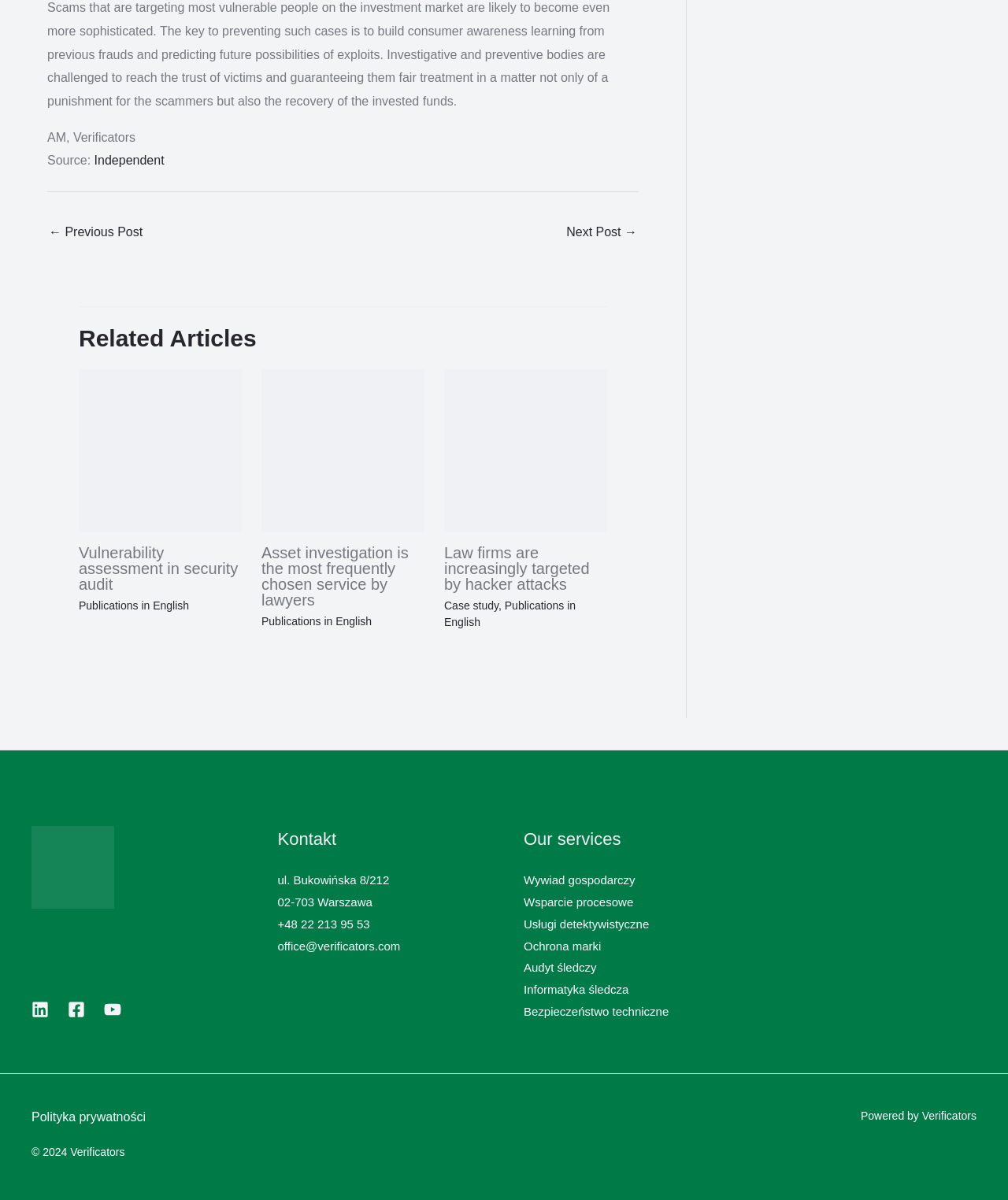Locate the bounding box coordinates of the element that should be clicked to fulfill the instruction: "Visit the LinkedIn page".

[0.031, 0.834, 0.048, 0.848]